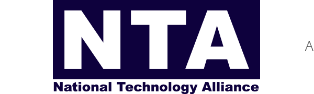What is the color of the background in the logo?
Based on the screenshot, provide a one-word or short-phrase response.

Dark purple